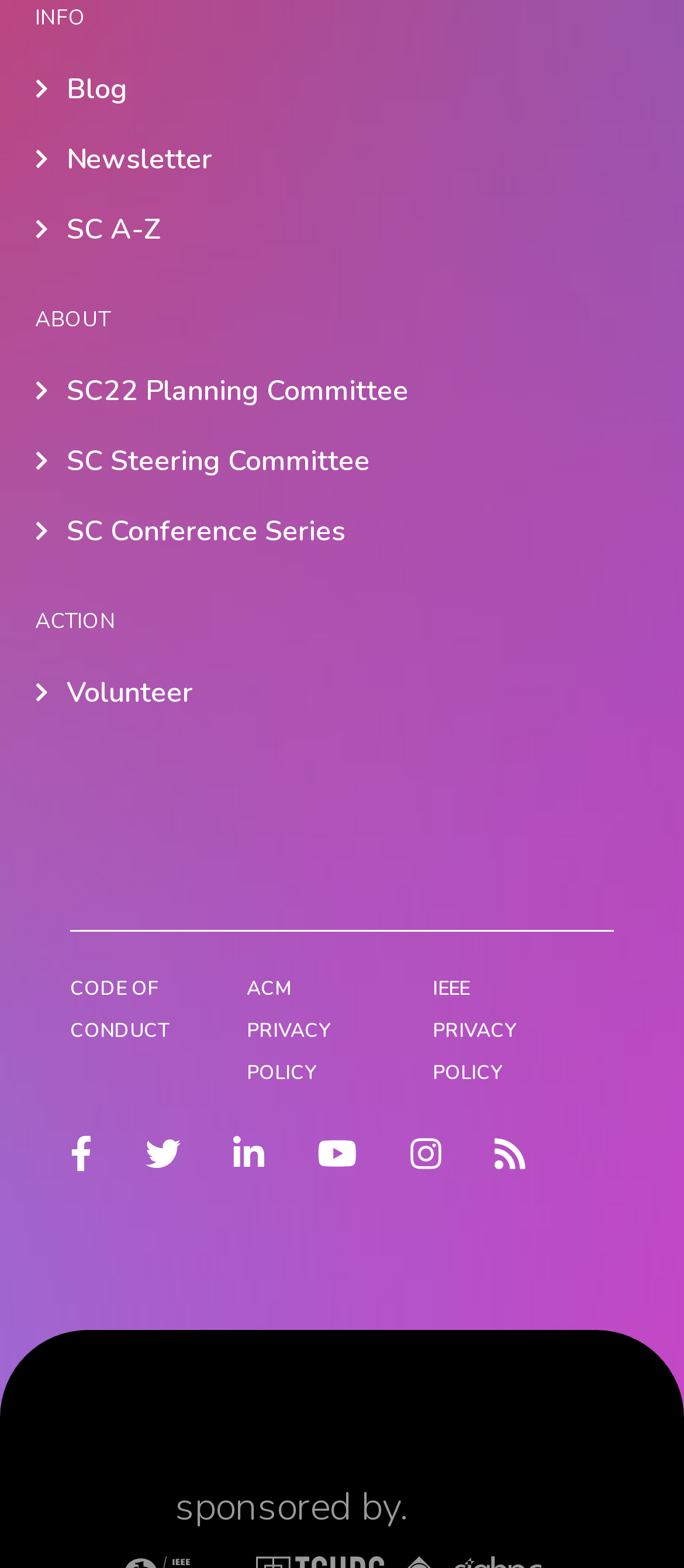Provide your answer in a single word or phrase: 
How many links are there in the ACTION section?

1